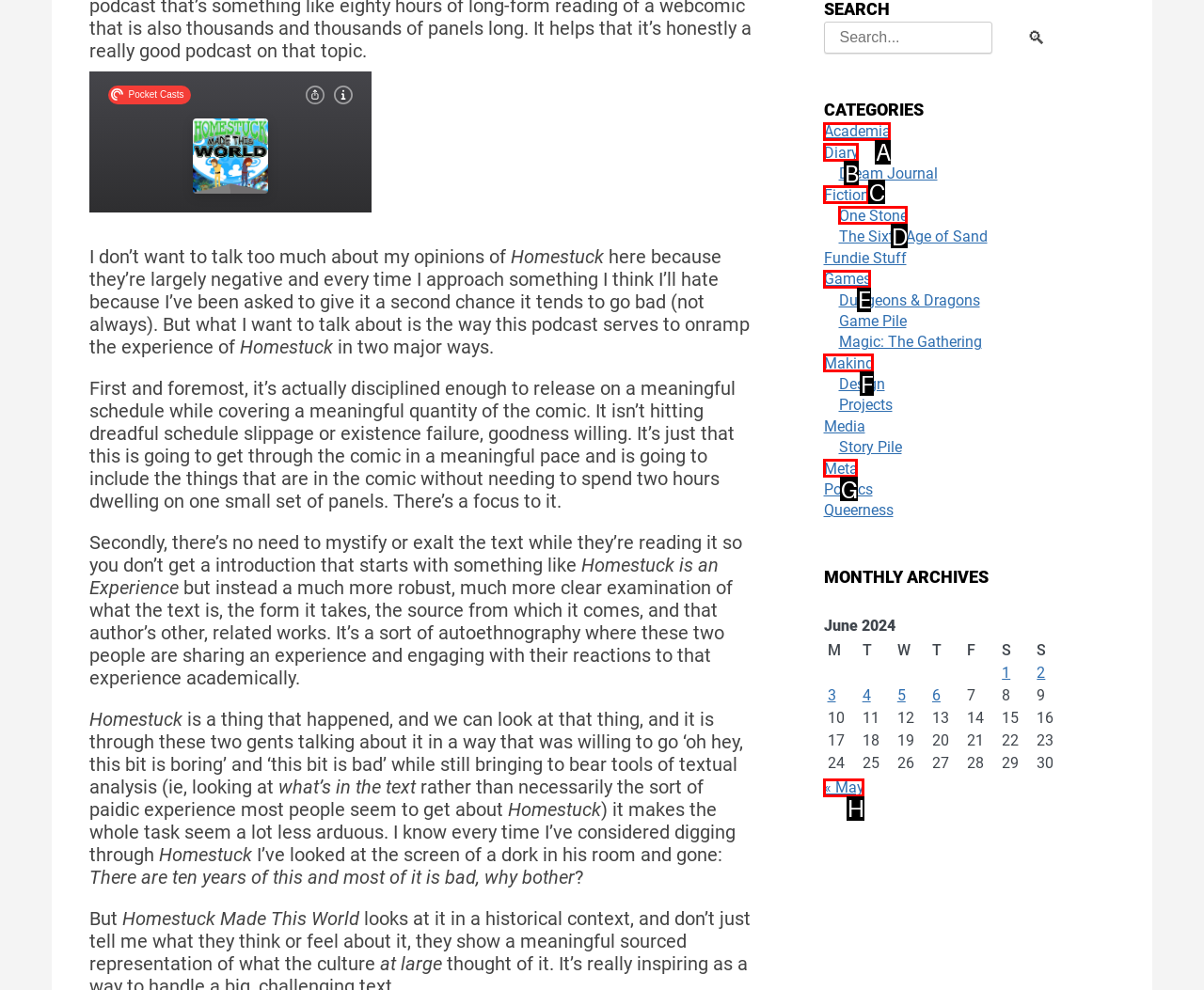Find the HTML element that matches the description: Meta
Respond with the corresponding letter from the choices provided.

G